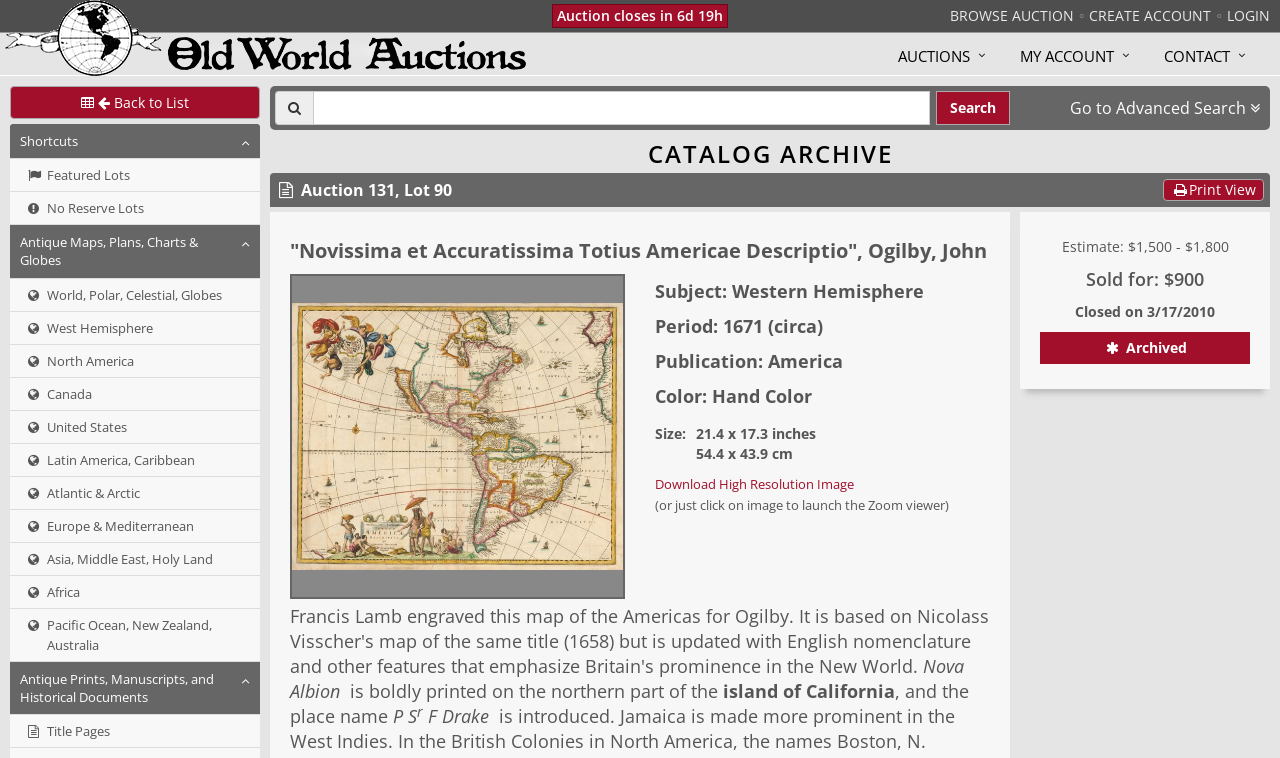Provide a one-word or short-phrase response to the question:
What is the auction closing in?

6 days 19 hours